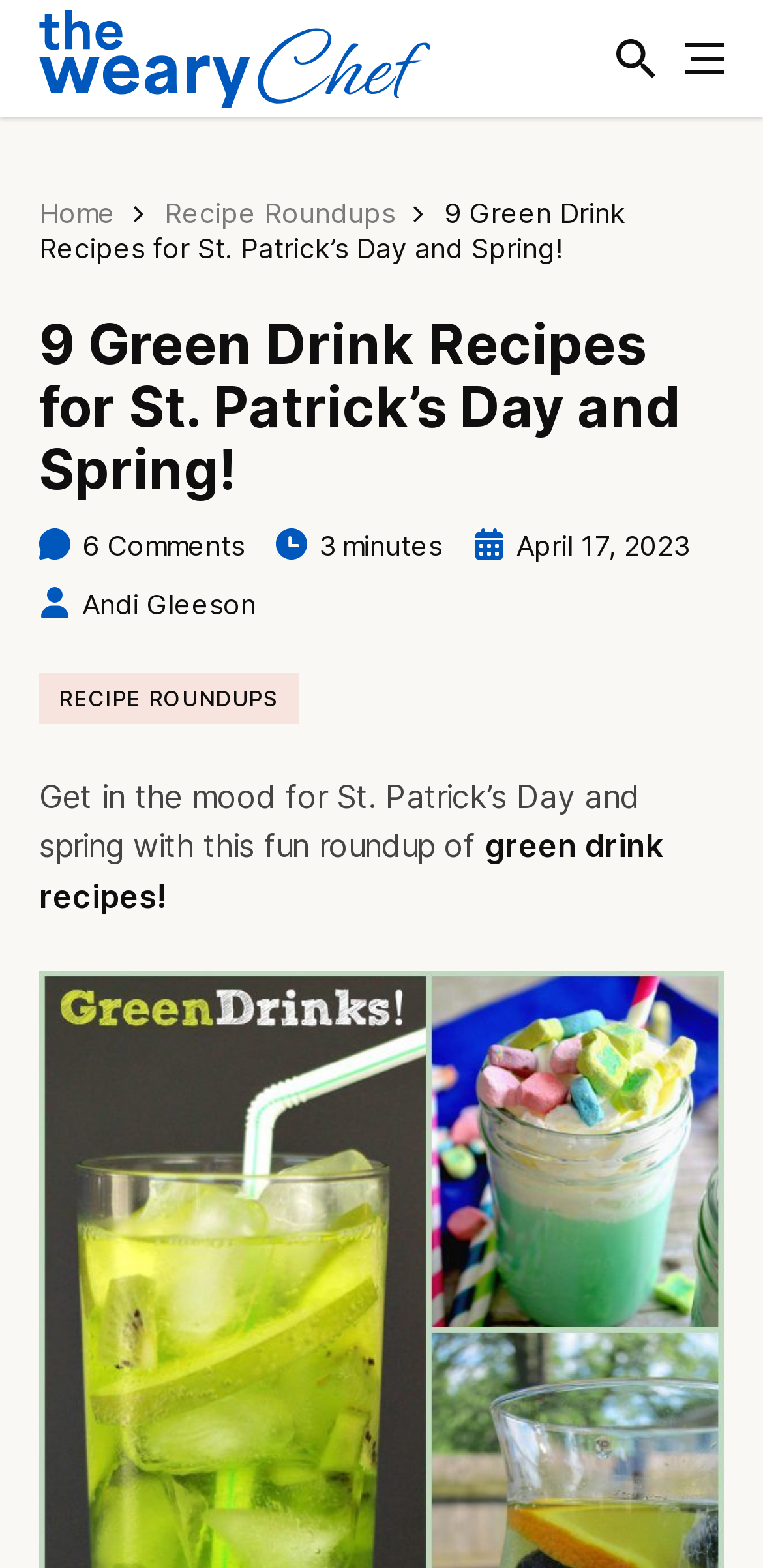Extract the main headline from the webpage and generate its text.

9 Green Drink Recipes for St. Patrick’s Day and Spring!